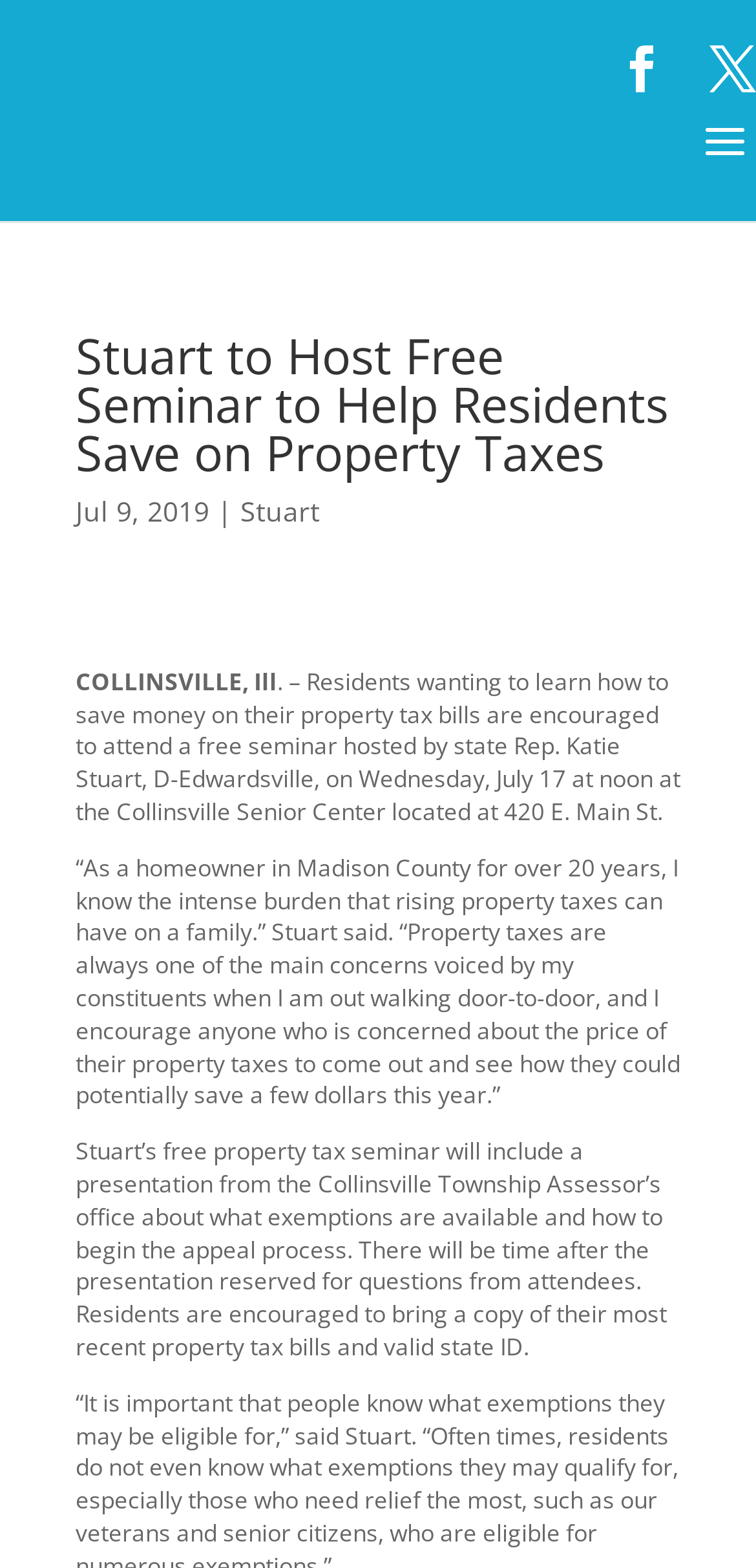What is the date of the seminar?
Look at the image and respond to the question as thoroughly as possible.

The date of the seminar can be found in the paragraph that starts with 'COLLINSVILLE, Ill.' where it is mentioned that the seminar is being held on 'Wednesday, July 17 at noon'.